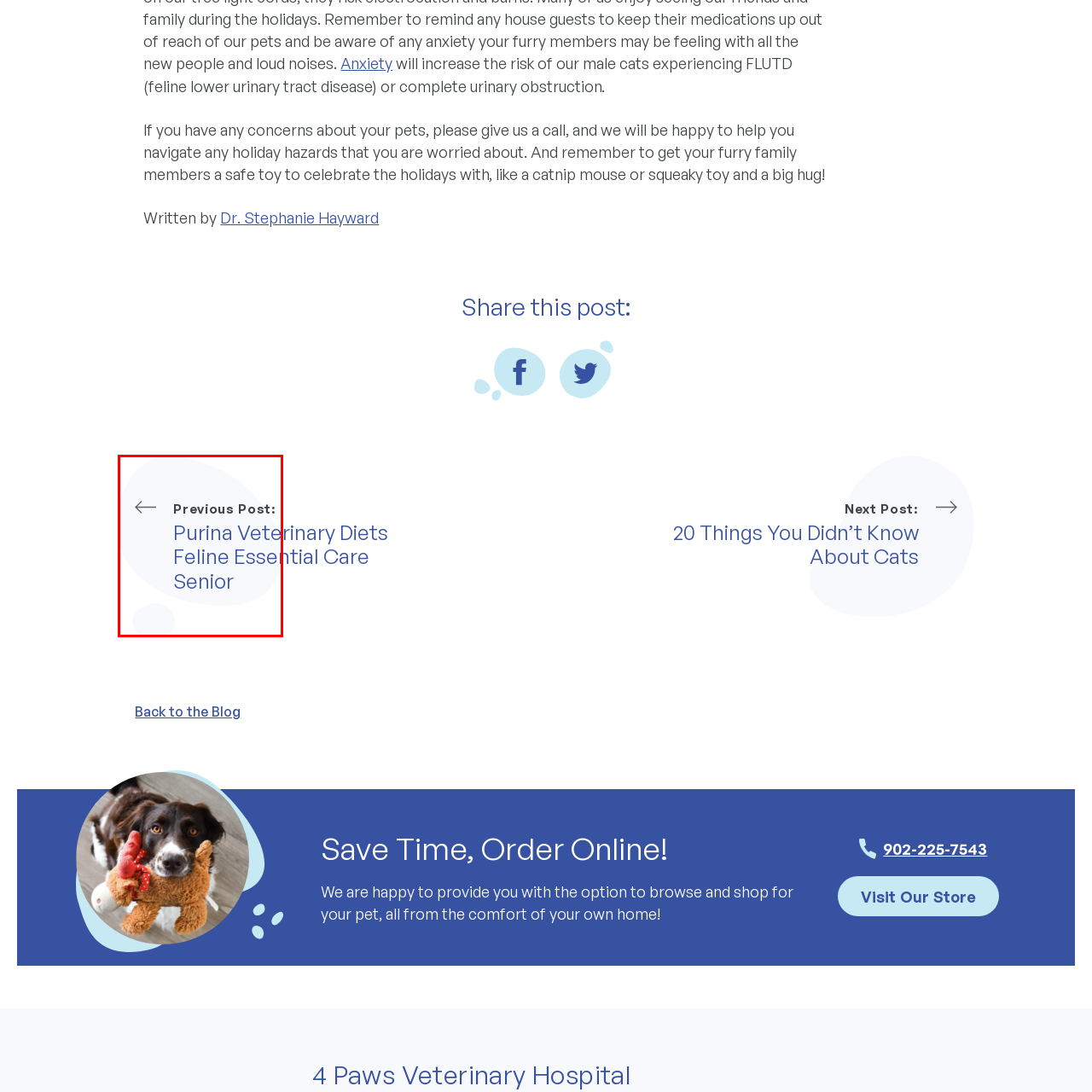What font characteristic aids in navigation?
View the image highlighted by the red bounding box and provide your answer in a single word or a brief phrase.

Clear and readable